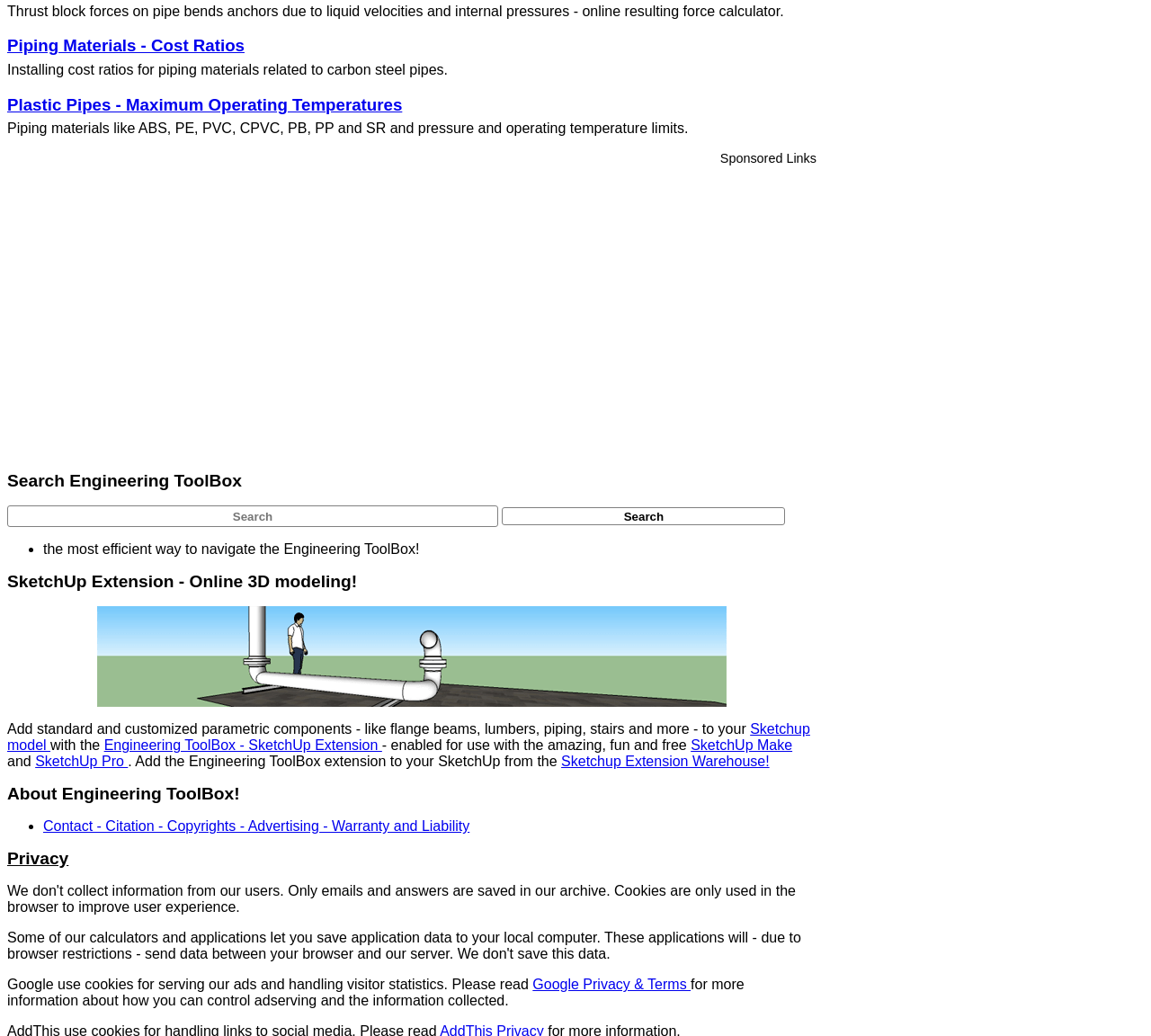Find the bounding box coordinates for the area you need to click to carry out the instruction: "Explore 3D engineering toolbox extension to SketchUp". The coordinates should be four float numbers between 0 and 1, indicated as [left, top, right, bottom].

[0.006, 0.585, 0.709, 0.682]